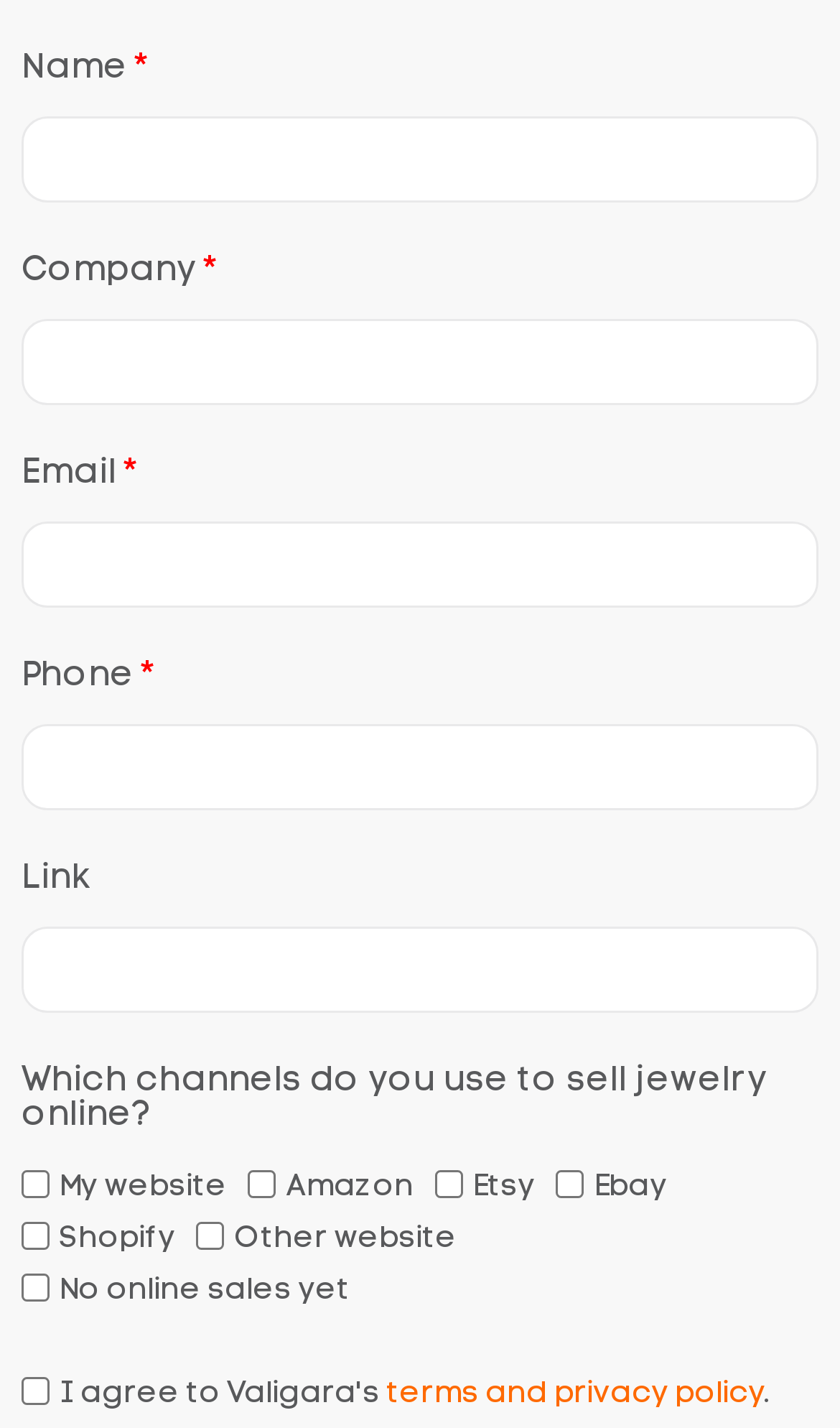Provide the bounding box coordinates of the UI element this sentence describes: "parent_node: Amazon name="form_fields[marketplaces][]" value="Amazon"".

[0.296, 0.82, 0.329, 0.84]